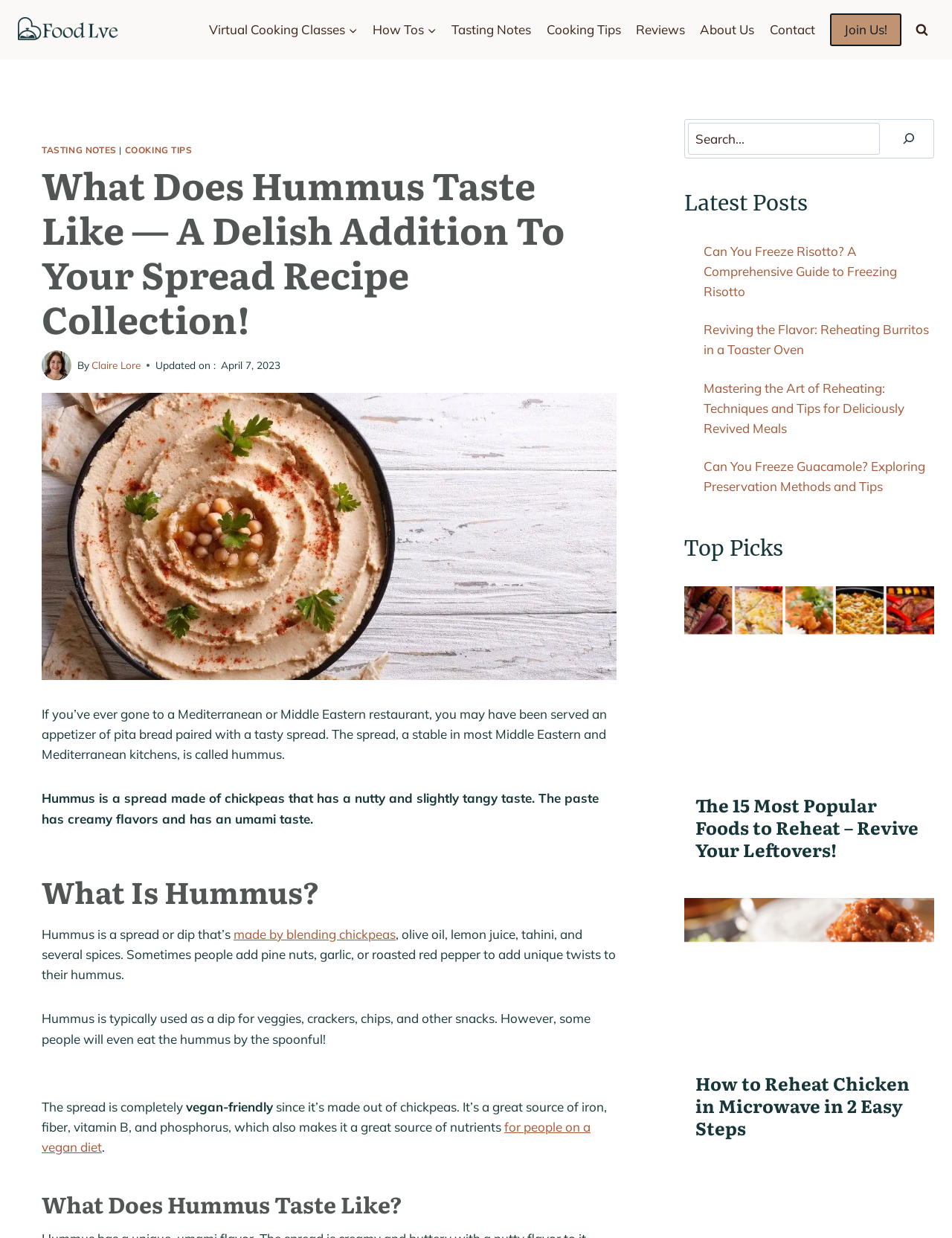Identify the bounding box for the UI element described as: "Commercial Heating System Installation". The coordinates should be four float numbers between 0 and 1, i.e., [left, top, right, bottom].

None